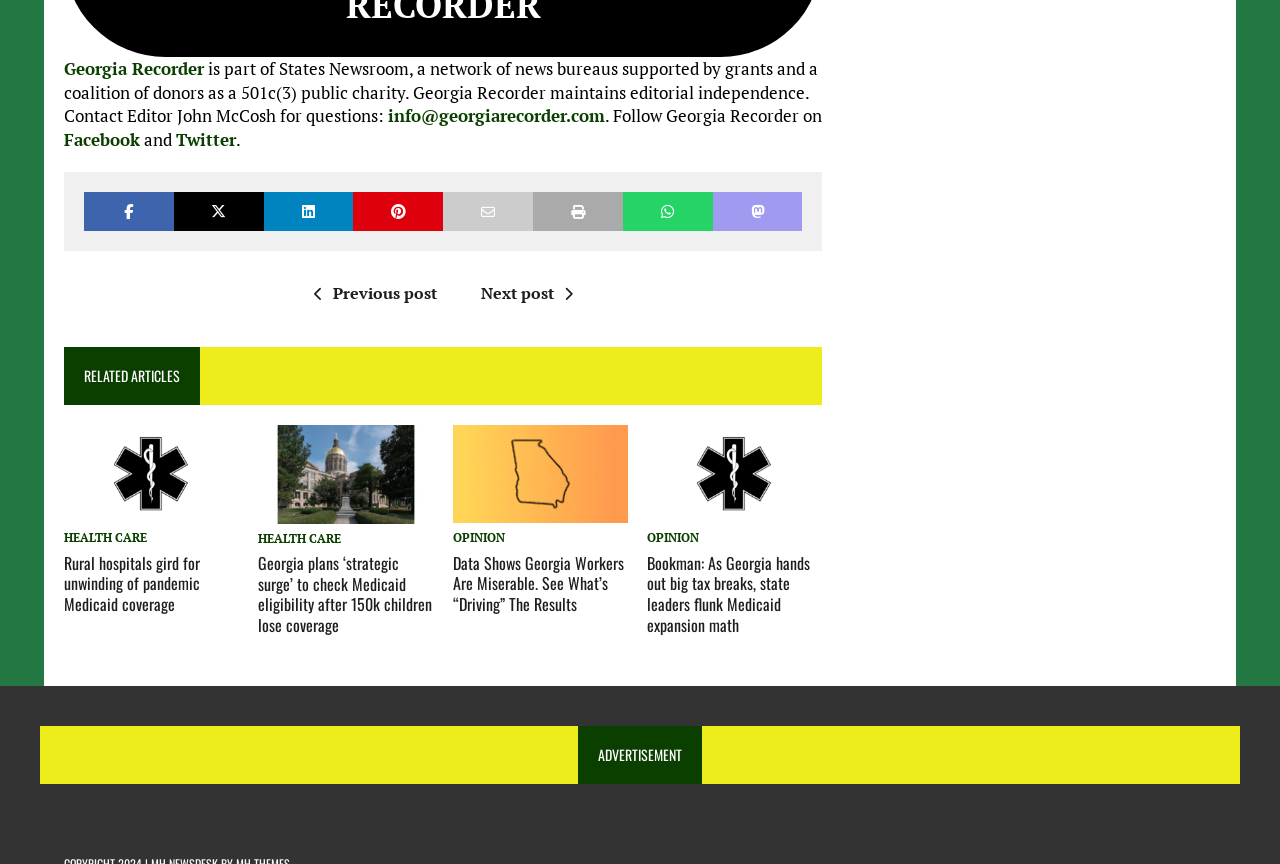What is the category of the first article?
Provide a one-word or short-phrase answer based on the image.

HEALTH CARE